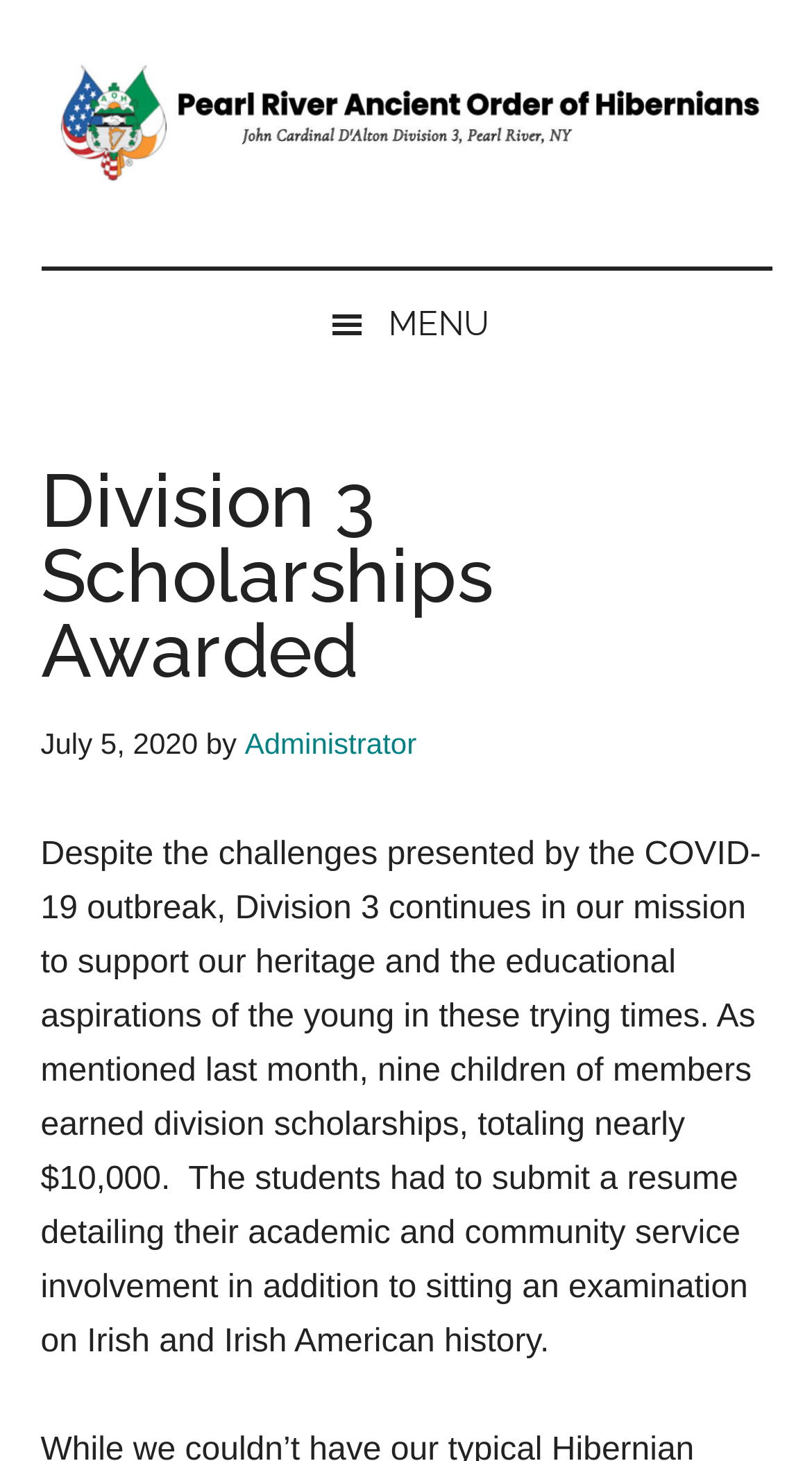Locate the primary heading on the webpage and return its text.

Division 3 Scholarships Awarded